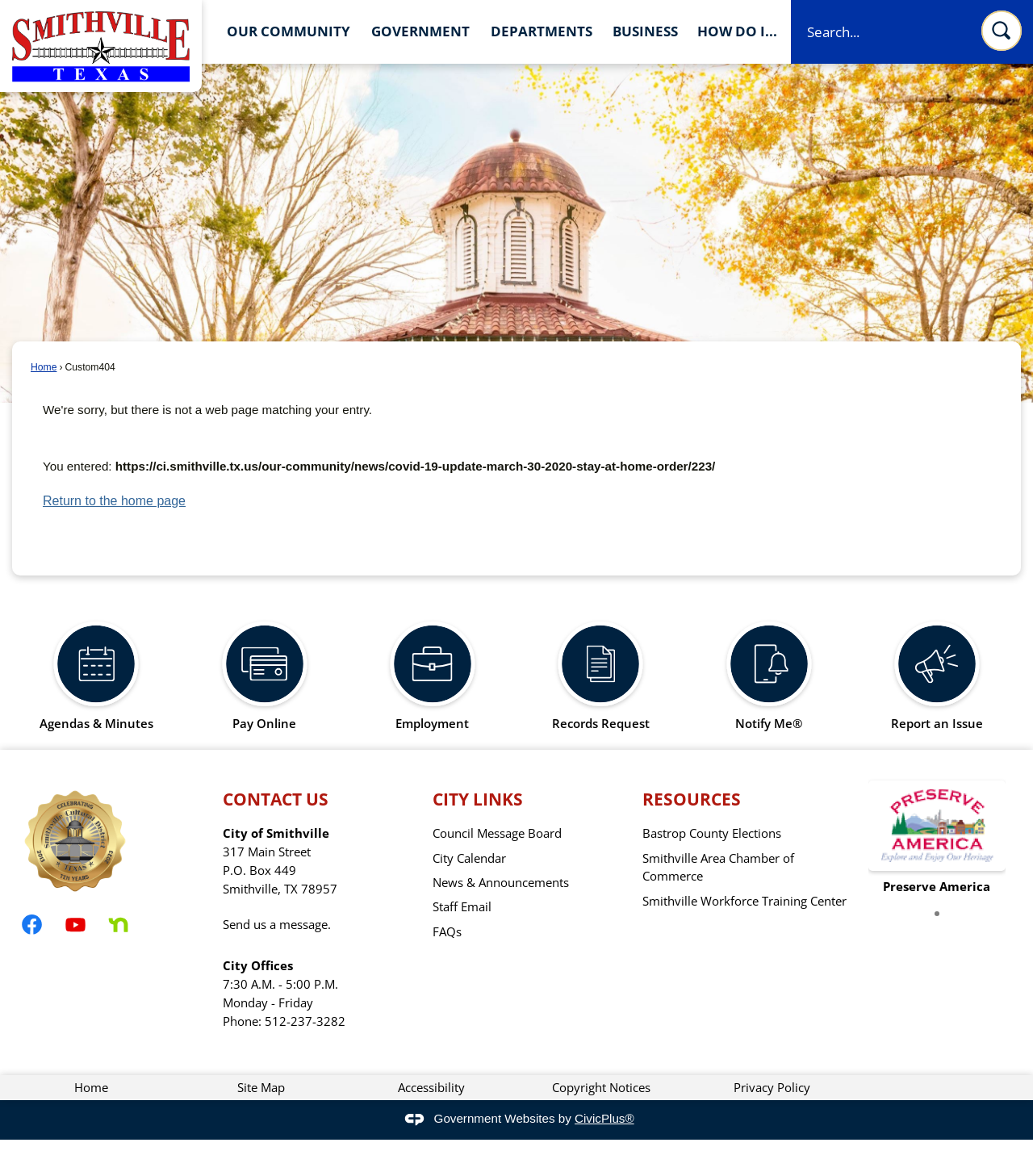Provide a thorough and detailed response to the question by examining the image: 
What are the social media platforms linked on the webpage?

In the 'Info Advanced' region, I found links to Facebook, YouTube, and Nextdoor, which are likely the social media platforms used by the City of Smithville.